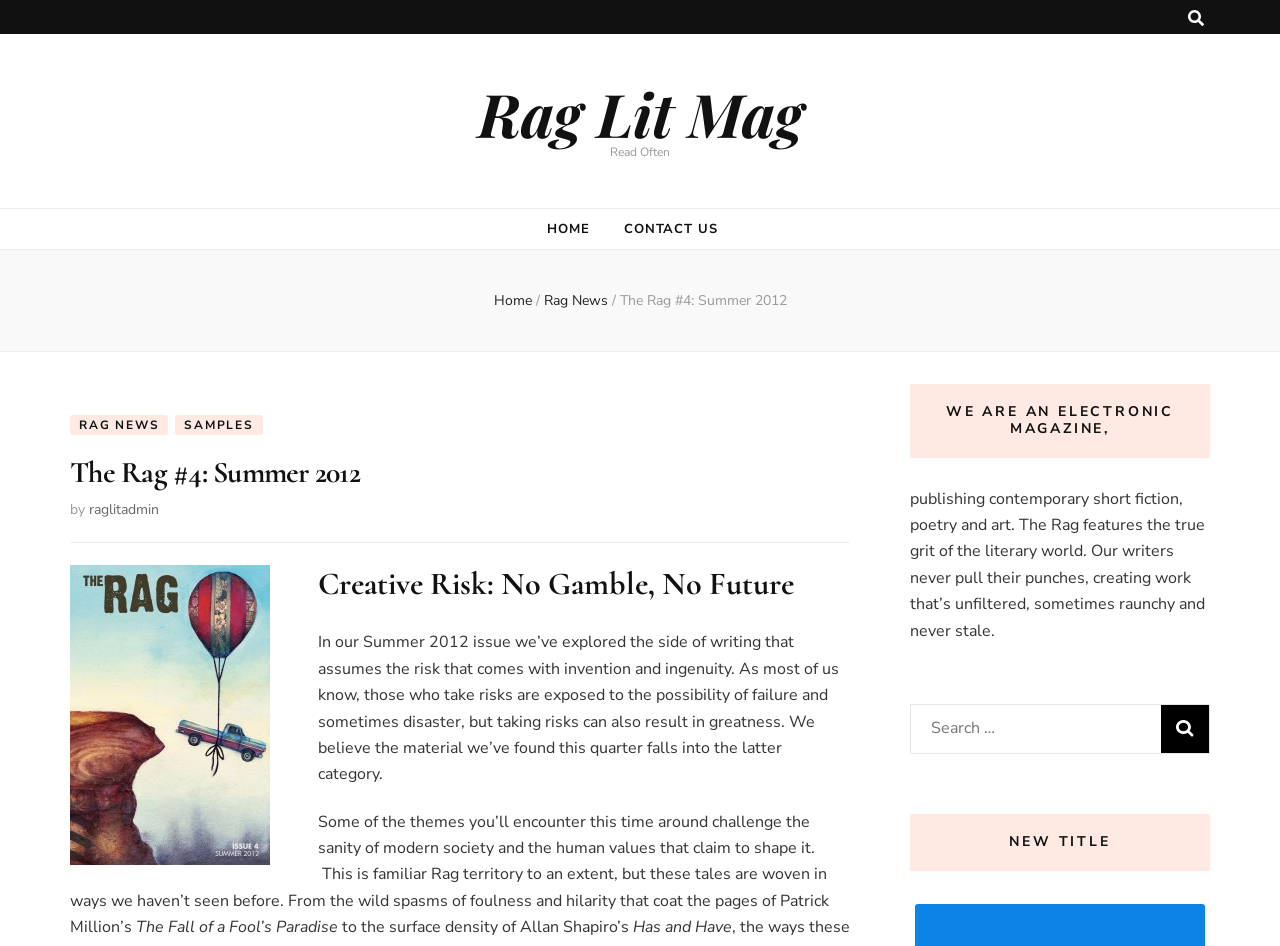Refer to the screenshot and give an in-depth answer to this question: What type of content does the magazine publish?

The type of content published by the magazine can be found in the text 'publishing contemporary short fiction, poetry and art', which suggests that the magazine features a variety of literary and artistic works.